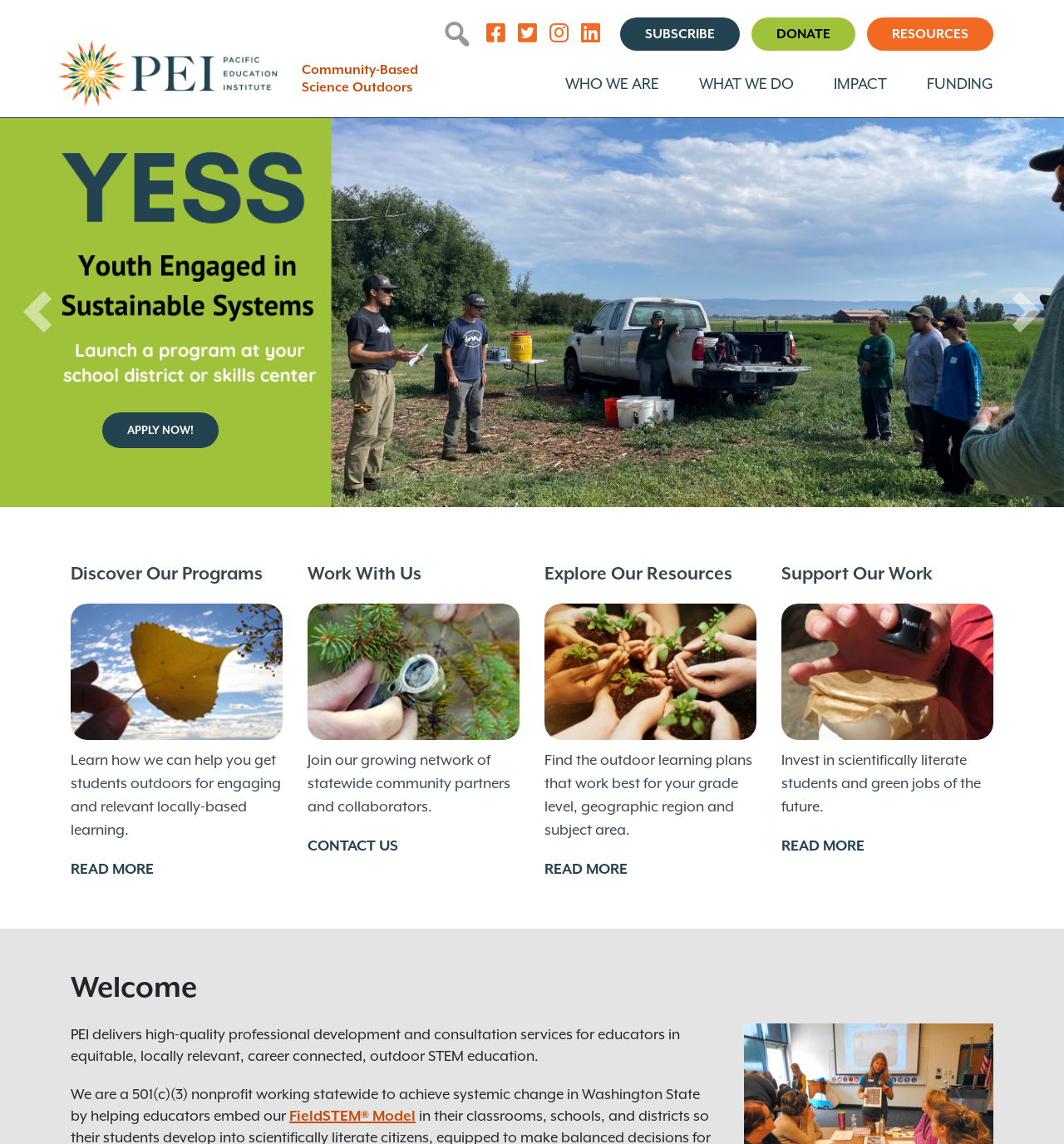Bounding box coordinates are specified in the format (top-left x, top-left y, bottom-right x, bottom-right y). All values are floating point numbers bounded between 0 and 1. Please provide the bounding box coordinate of the region this sentence describes: What We Do

[0.638, 0.059, 0.765, 0.102]